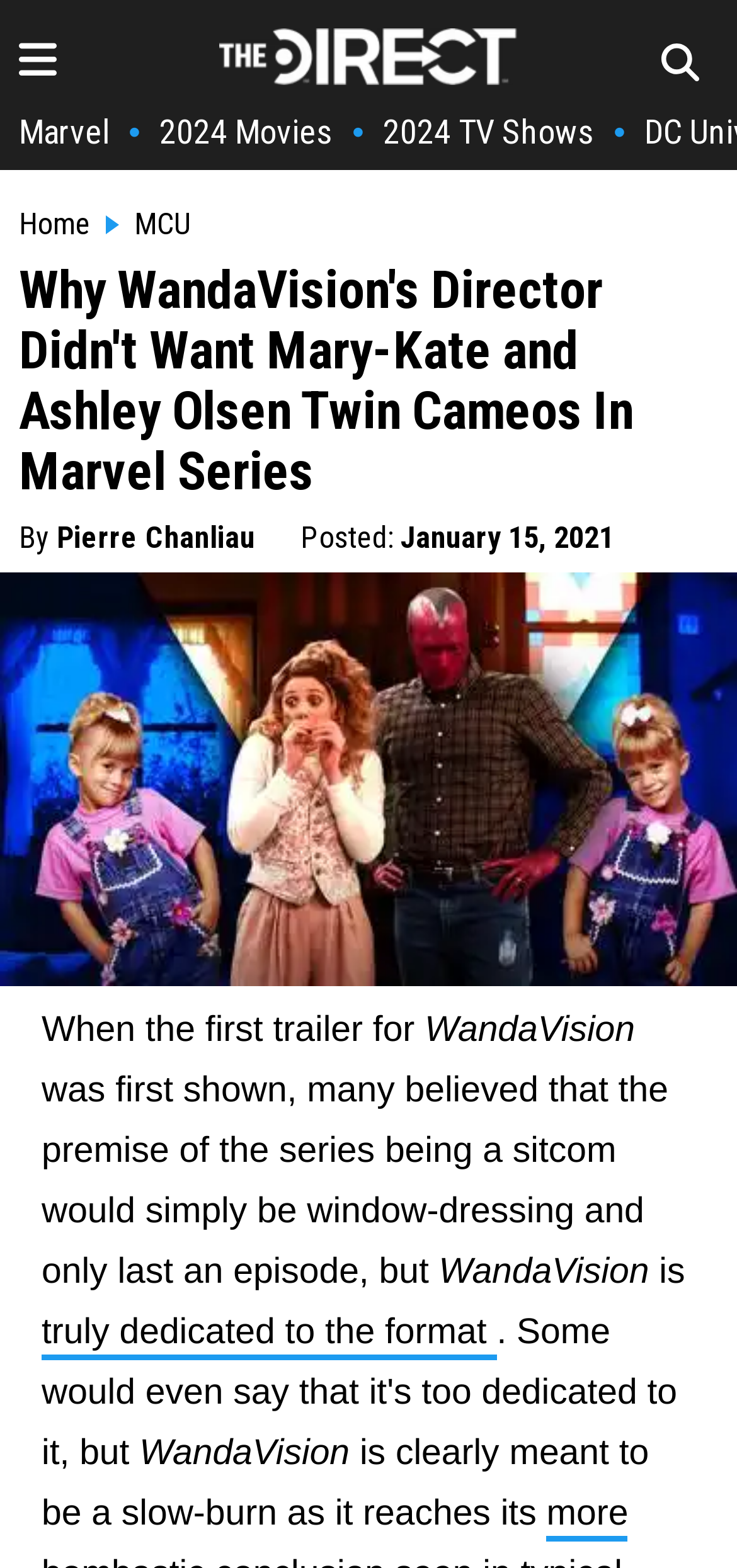Please determine the bounding box coordinates of the element to click in order to execute the following instruction: "check the article by Pierre Chanliau". The coordinates should be four float numbers between 0 and 1, specified as [left, top, right, bottom].

[0.077, 0.332, 0.346, 0.355]